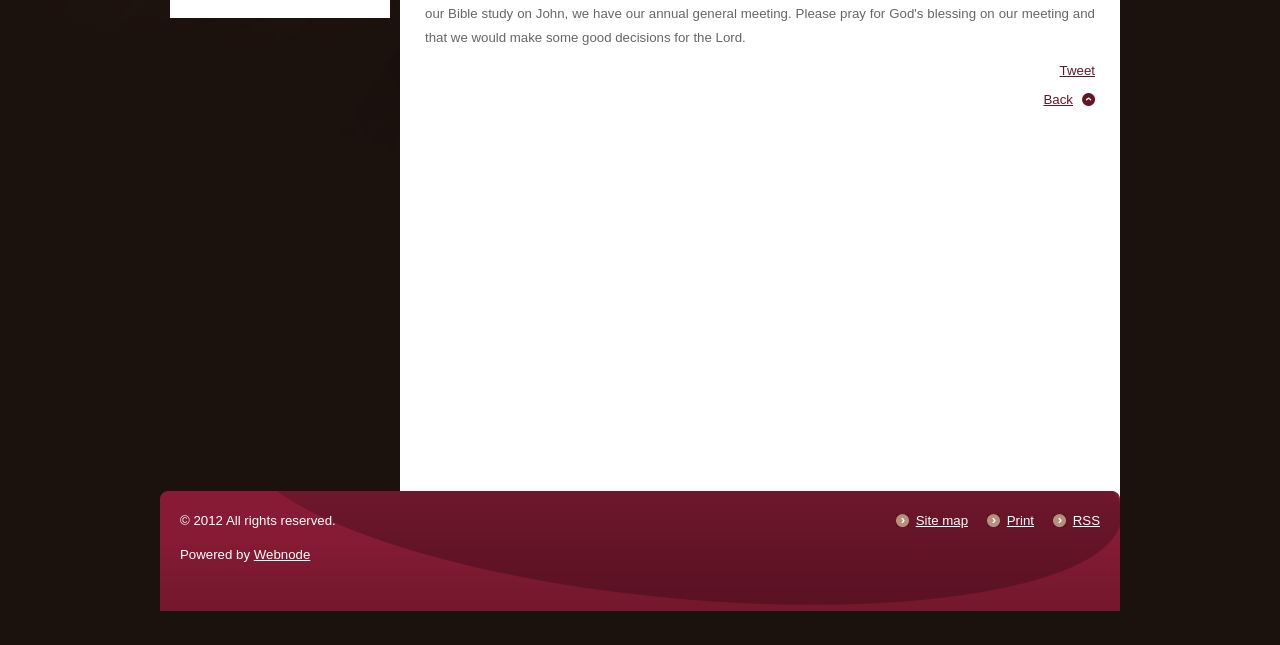Using the provided element description "Site map", determine the bounding box coordinates of the UI element.

[0.715, 0.796, 0.756, 0.819]